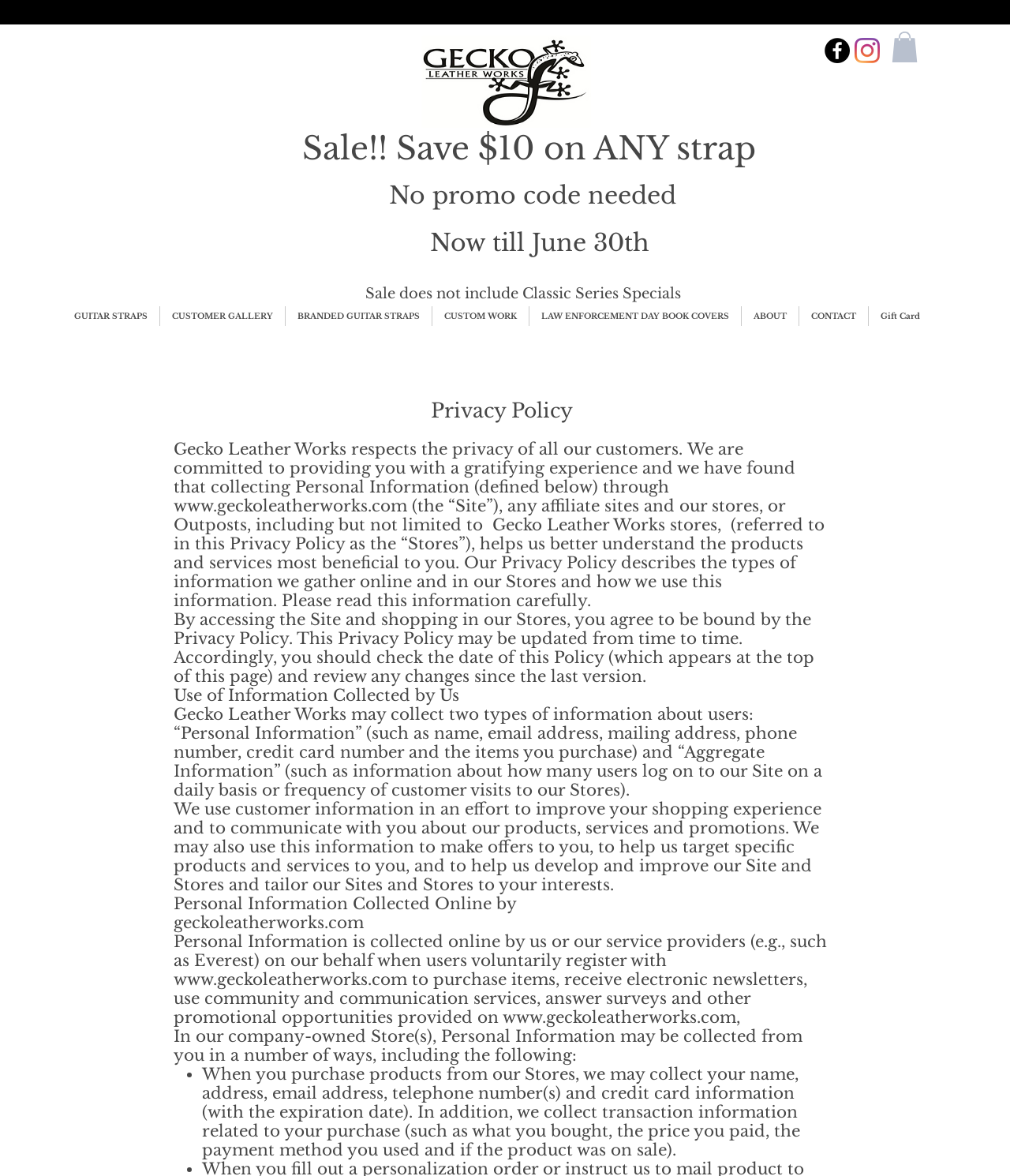Respond concisely with one word or phrase to the following query:
What is the main topic of this webpage?

Privacy Policy